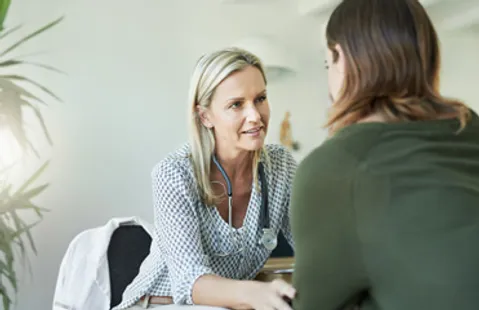Where is the patient seated in relation to the healthcare worker?
Carefully analyze the image and provide a thorough answer to the question.

According to the caption, the patient 'appears to be seated across from' the healthcare worker, indicating that they are facing each other and engaged in a conversation. This spatial arrangement suggests a sense of mutual respect and open communication between the two individuals.